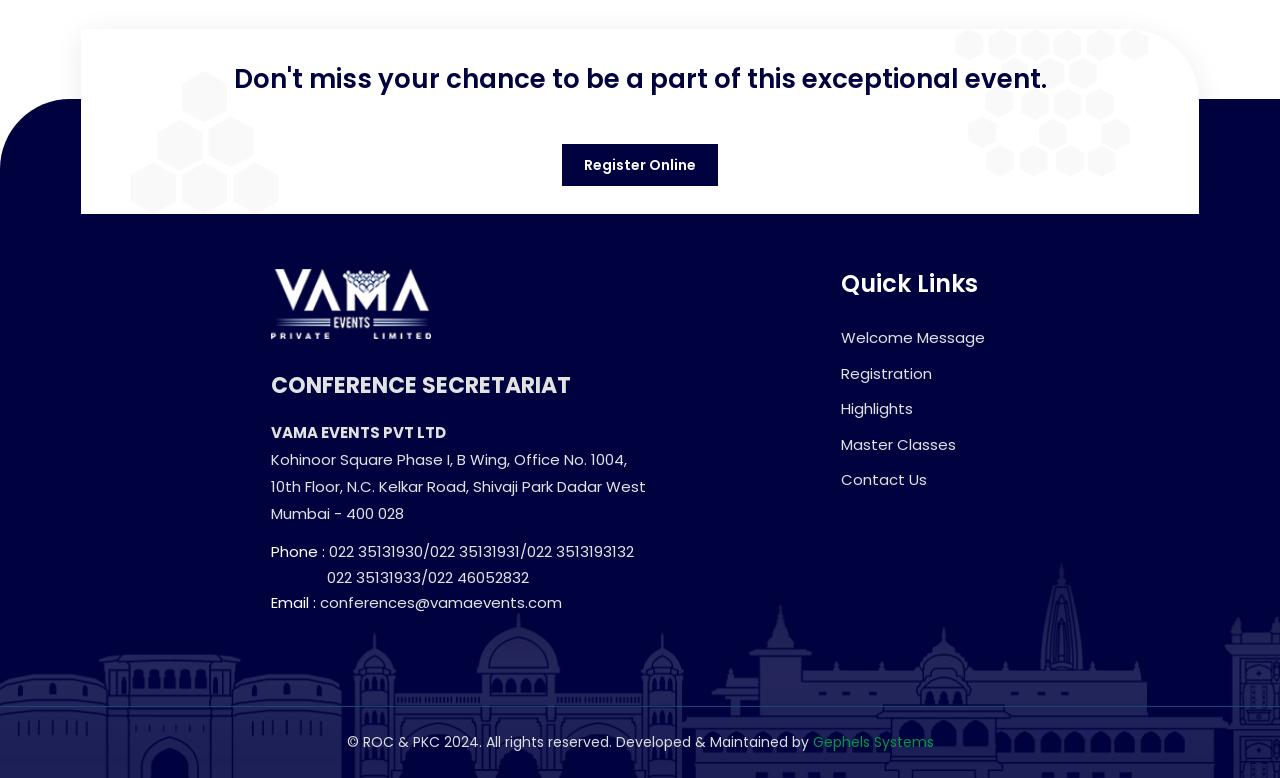Can you find the bounding box coordinates of the area I should click to execute the following instruction: "Contact the organizer via phone"?

[0.257, 0.696, 0.496, 0.723]